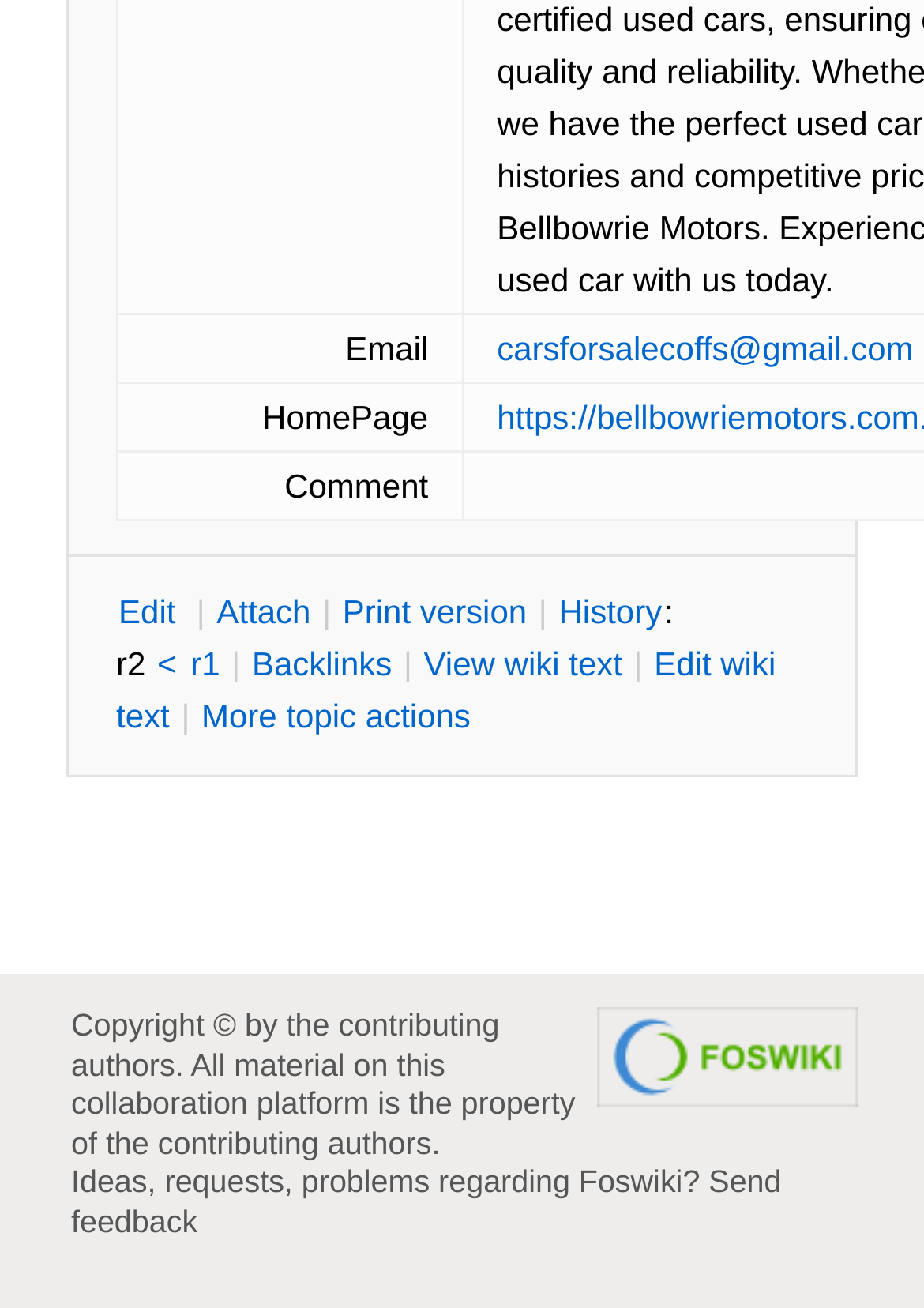Identify the bounding box coordinates of the region I need to click to complete this instruction: "Send feedback".

[0.077, 0.89, 0.846, 0.947]